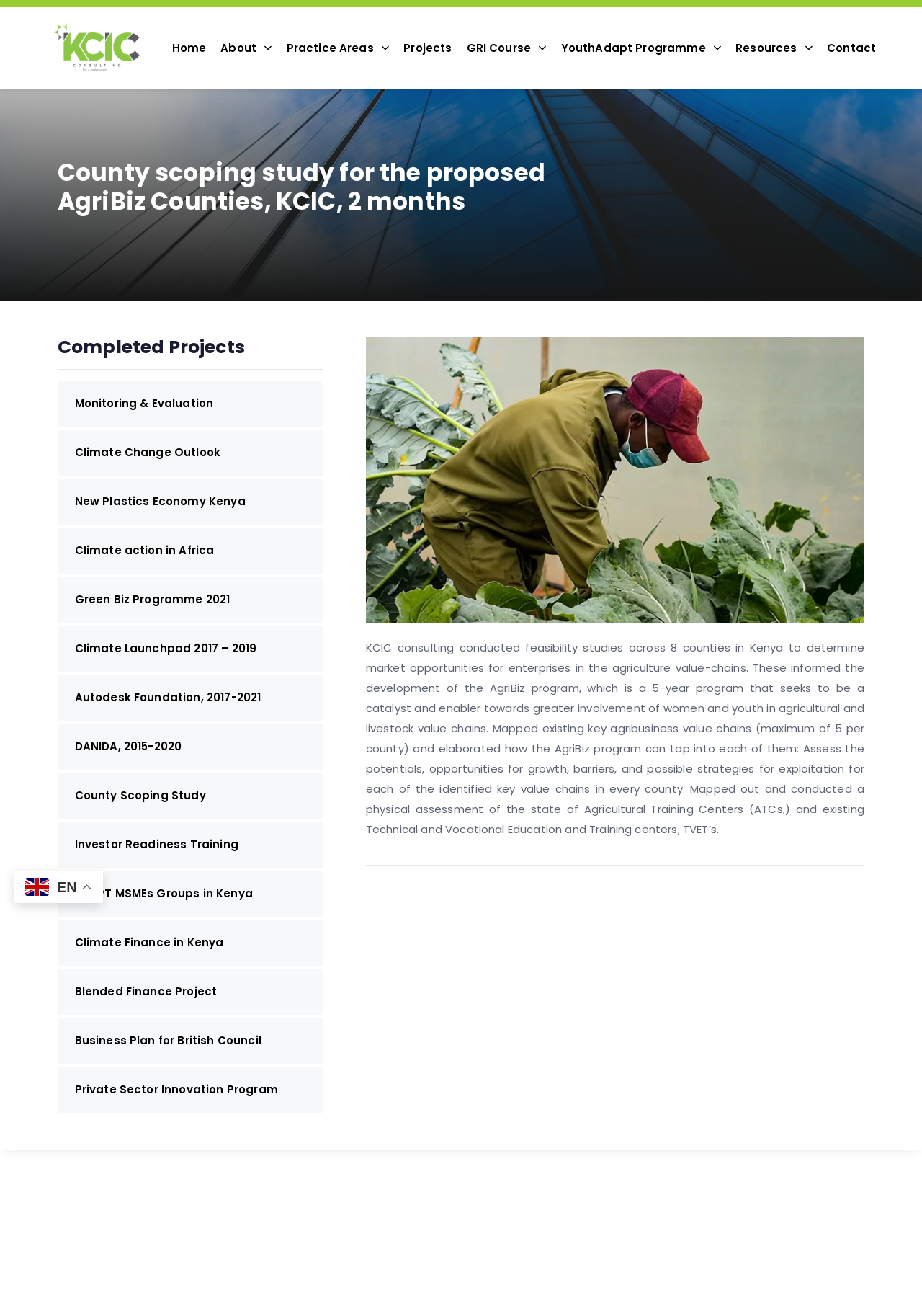Convey a detailed summary of the webpage, mentioning all key elements.

This webpage is about KCIC Consulting, a company that provides various services related to sustainability, private sector development, and development communications. 

At the top of the page, there is a logo of KCIC Consulting, which is an image with a link to the company's homepage. Next to the logo, there are several links to different sections of the website, including Home, About, Practice Areas, Projects, GRI Course, YouthAdapt Programme, Resources, and Contact.

Below the top navigation bar, there is a main section that contains an article with a heading "County scoping study for the proposed AgriBiz Counties, KCIC, 2 months" and a subheading "Completed Projects". This section lists several projects completed by KCIC Consulting, including Monitoring & Evaluation, Climate Change Outlook, and New Plastics Economy Kenya, among others.

Following the project list, there is a paragraph of text that describes a county scoping study conducted by KCIC Consulting. The study involved feasibility studies across 8 counties in Kenya to determine market opportunities for enterprises in the agriculture value-chains.

On the right side of the page, there is a section with contact information, including an office location, email address, and phone number. Below the contact information, there are links to important pages, such as Capability Statement, GRI Course, Our Clients, Who We Are, Video Gallery, and Contact Us.

Further down the page, there are sections for Practice Areas, including Sustainability Advisory, Private Sector Development, and Development Communications. There is also a section to become a follower of KCIC Consulting on social media platforms, including Facebook, Twitter, LinkedIn, and YouTube.

At the bottom of the page, there are links to Privacy Policy and Terms & Conditions, as well as a copyright notice.